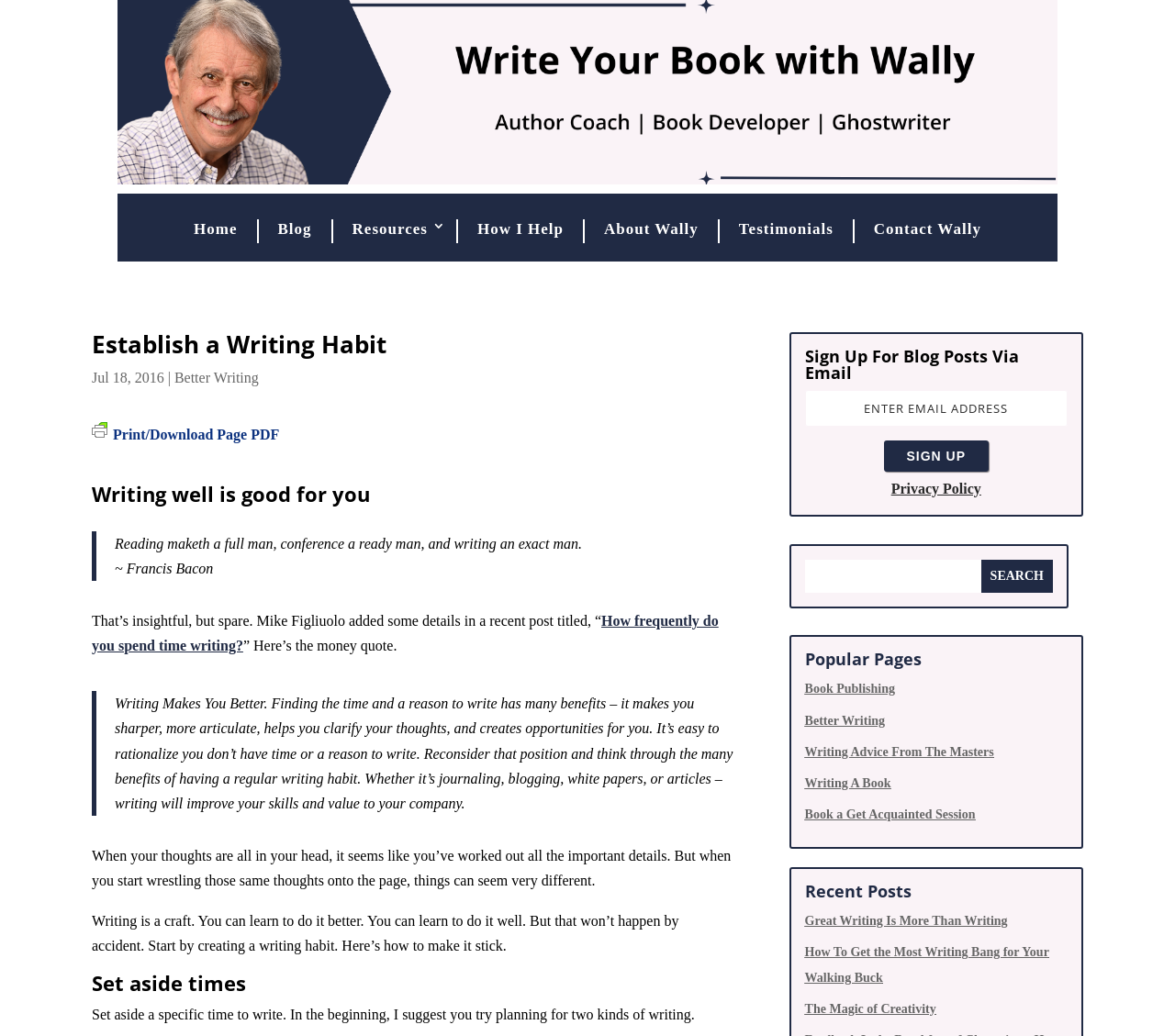How many types of writing are suggested for beginners? Look at the image and give a one-word or short phrase answer.

2